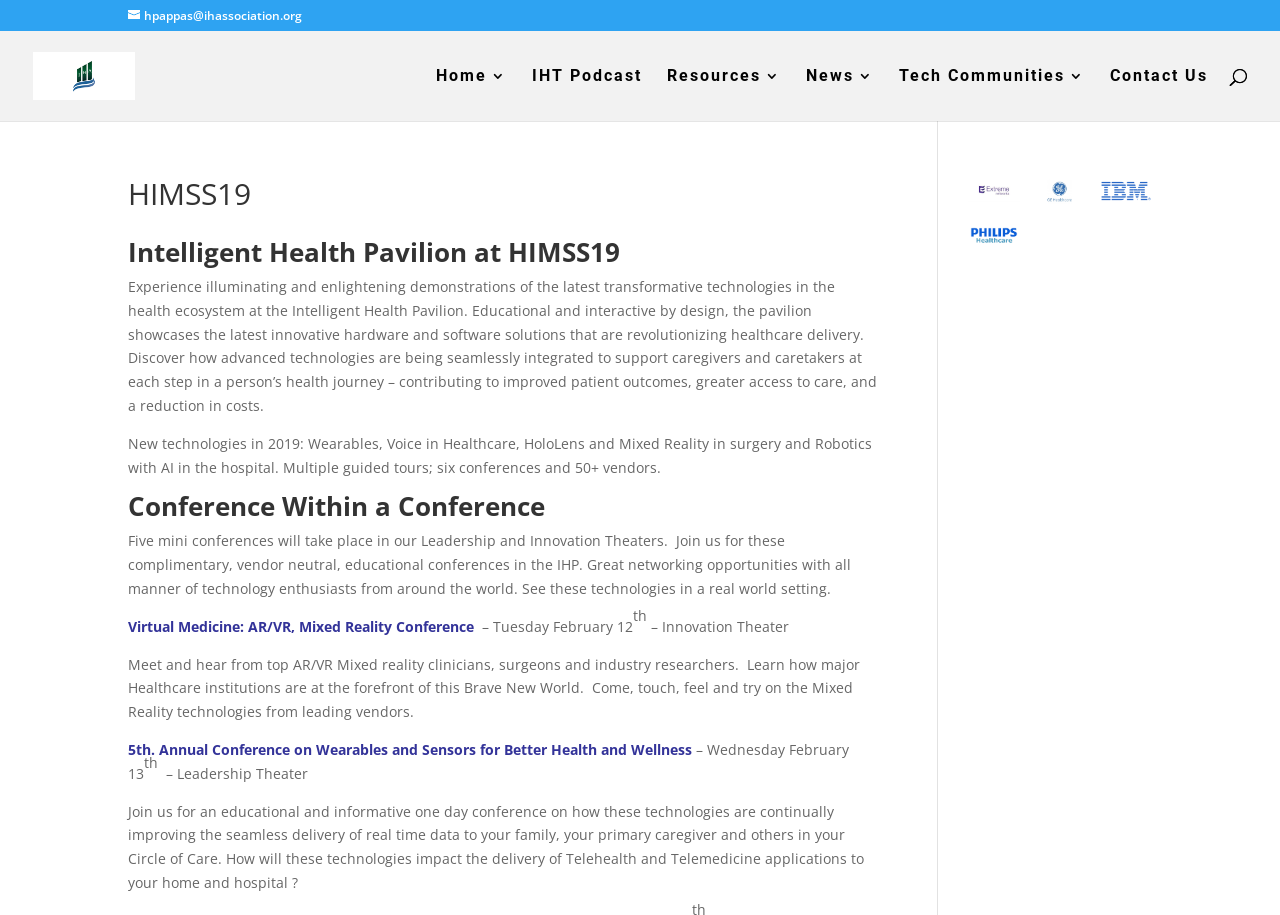Please find the bounding box coordinates of the clickable region needed to complete the following instruction: "Learn about IHT Podcast". The bounding box coordinates must consist of four float numbers between 0 and 1, i.e., [left, top, right, bottom].

[0.416, 0.075, 0.502, 0.132]